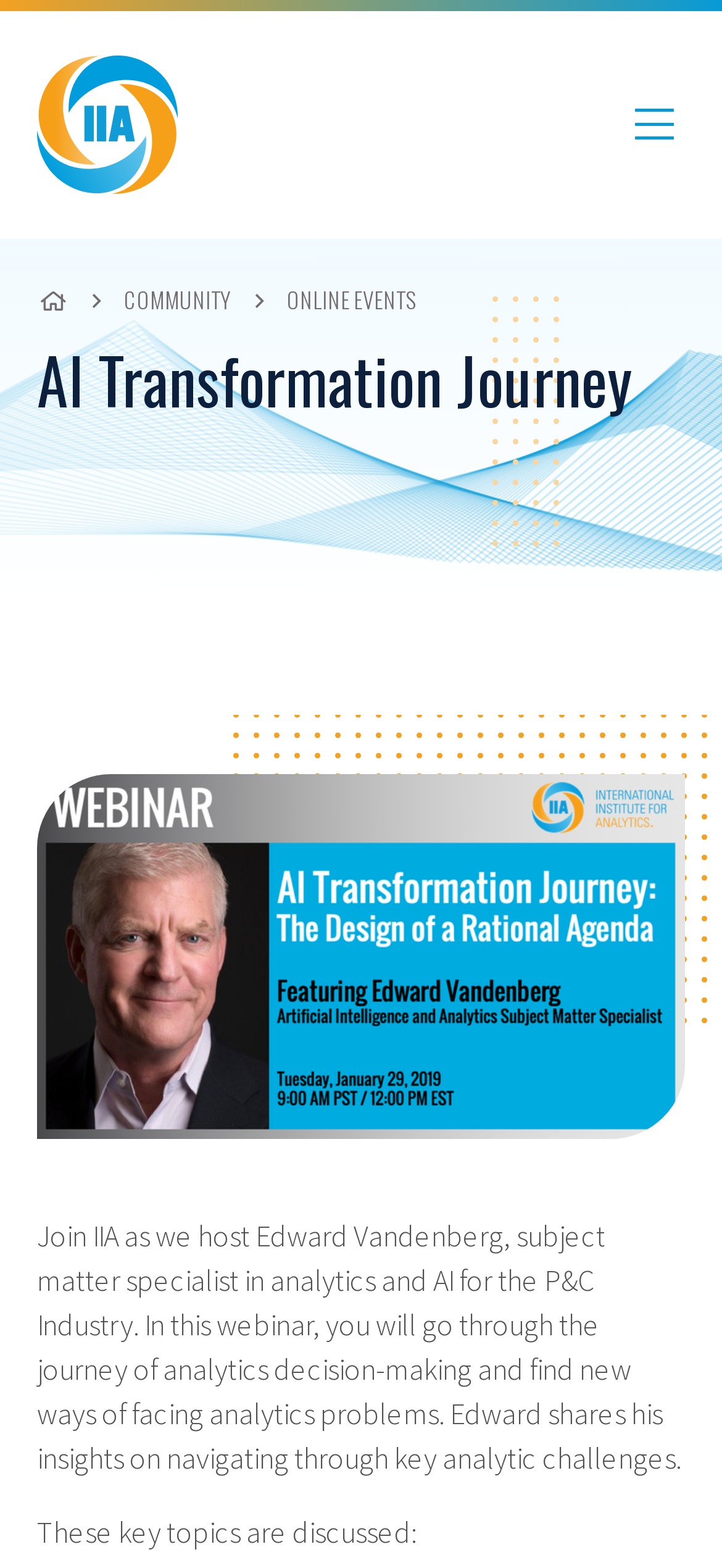Based on the image, provide a detailed and complete answer to the question: 
What is the icon on the button at the top right corner?

The button at the top right corner has an icon with a Unicode value of , and it has a bounding box coordinate of [0.864, 0.057, 0.949, 0.102].